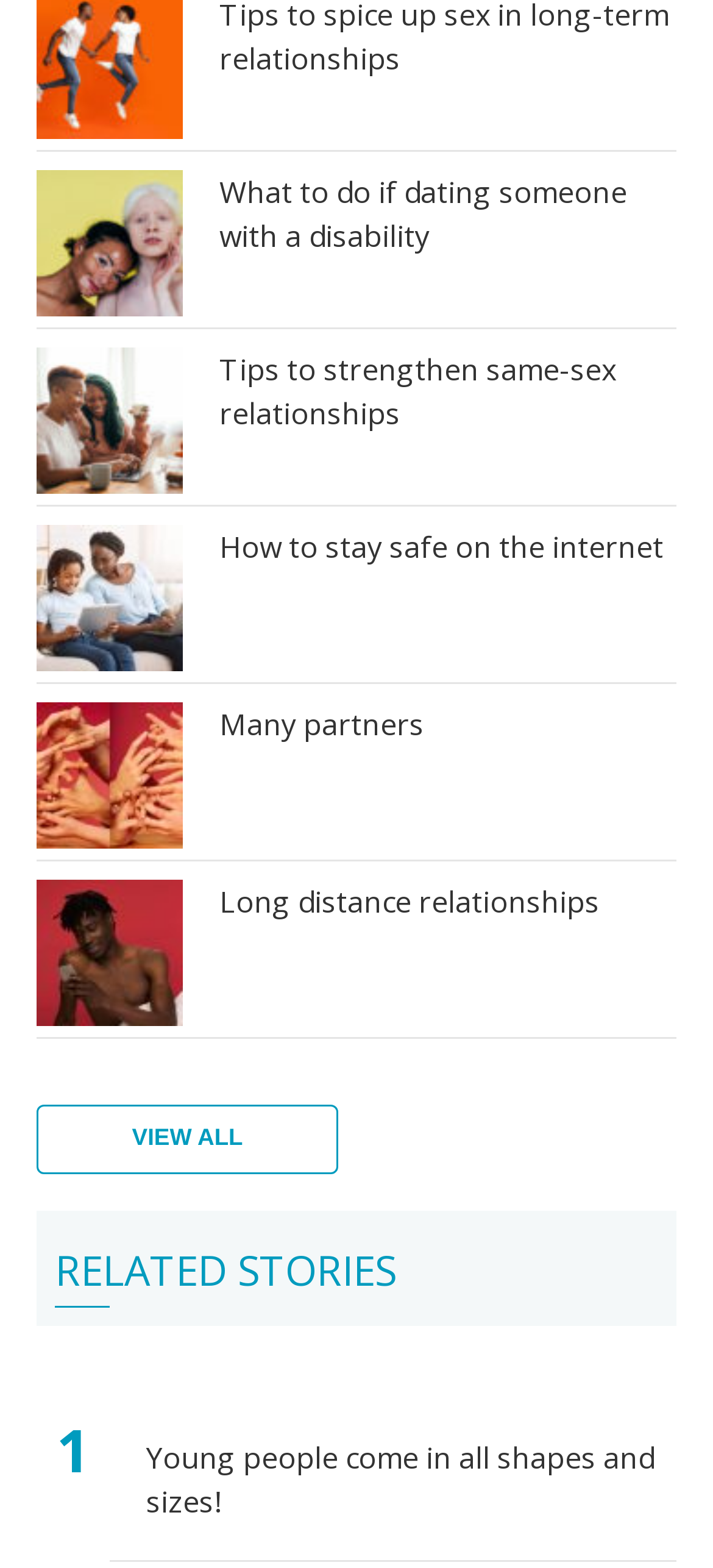What is the purpose of the 'VIEW ALL' button?
Using the screenshot, give a one-word or short phrase answer.

To view more stories